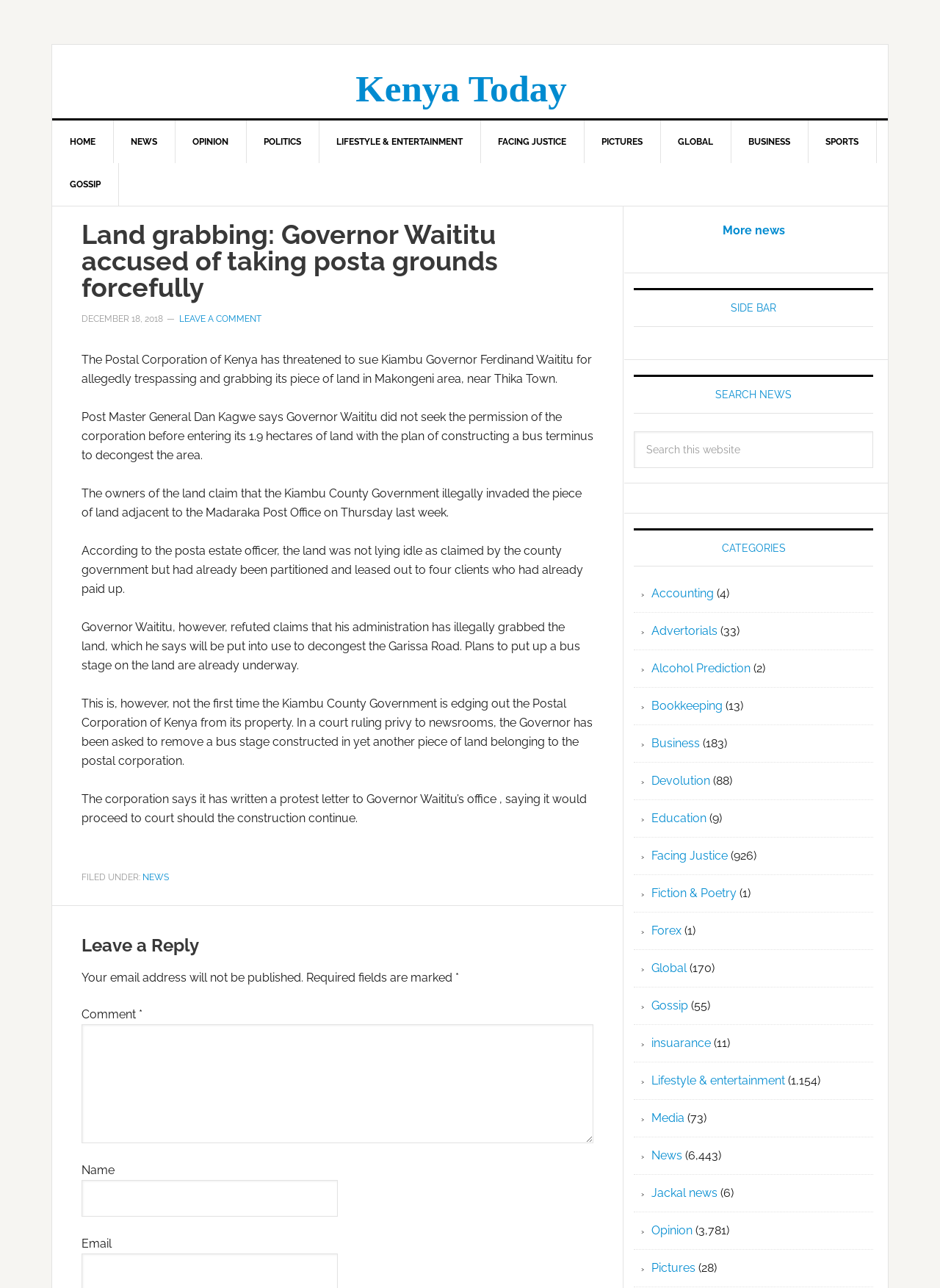Determine the bounding box coordinates of the clickable region to follow the instruction: "Click on the NEWS link".

[0.12, 0.094, 0.187, 0.127]